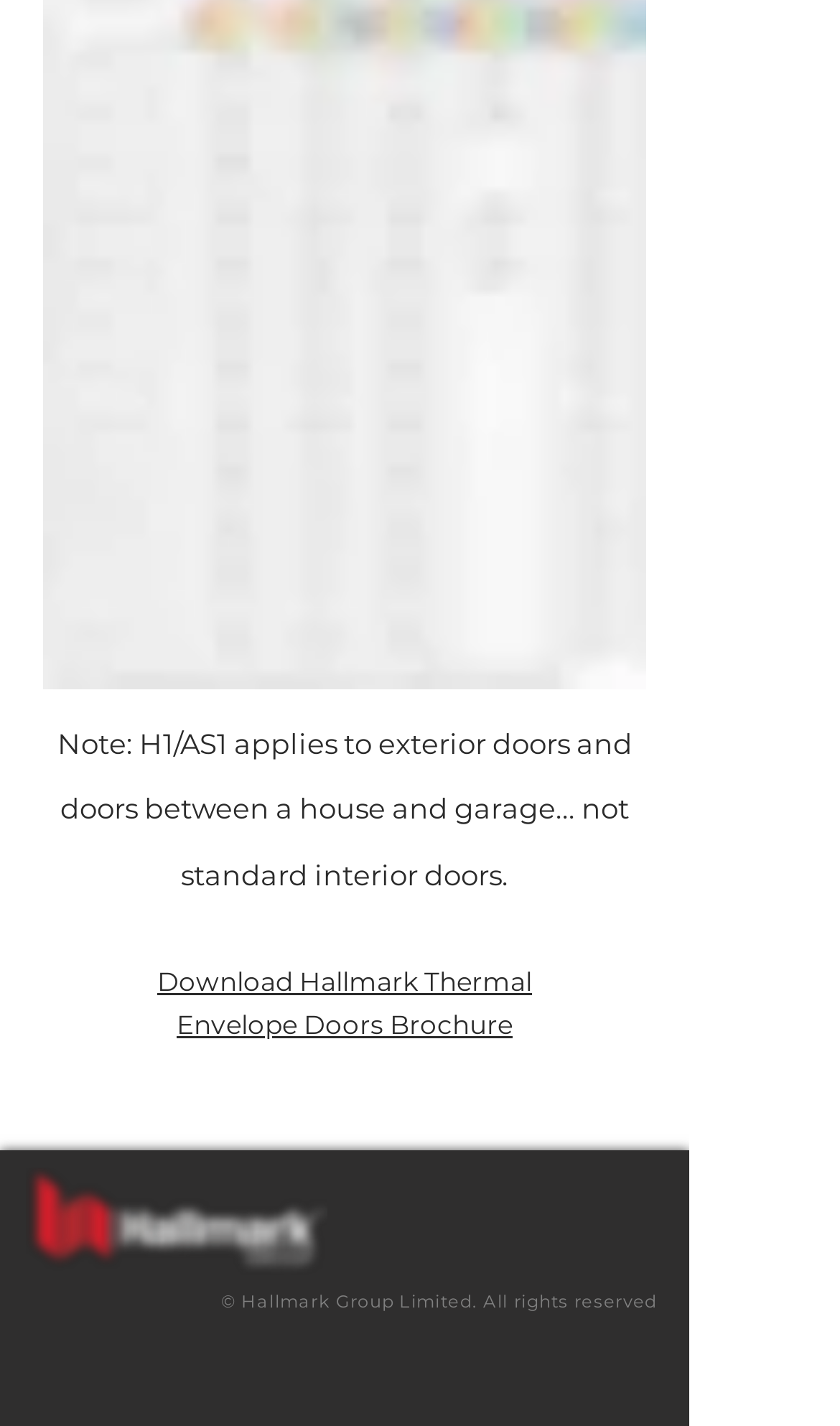What type of doors does Hallmark Group supply?
Examine the webpage screenshot and provide an in-depth answer to the question.

Based on the link 'Hallmark Group is New Zealand's leading supplier of quality interior doors and decorative products' at the bottom of the page, it can be inferred that Hallmark Group supplies interior doors.